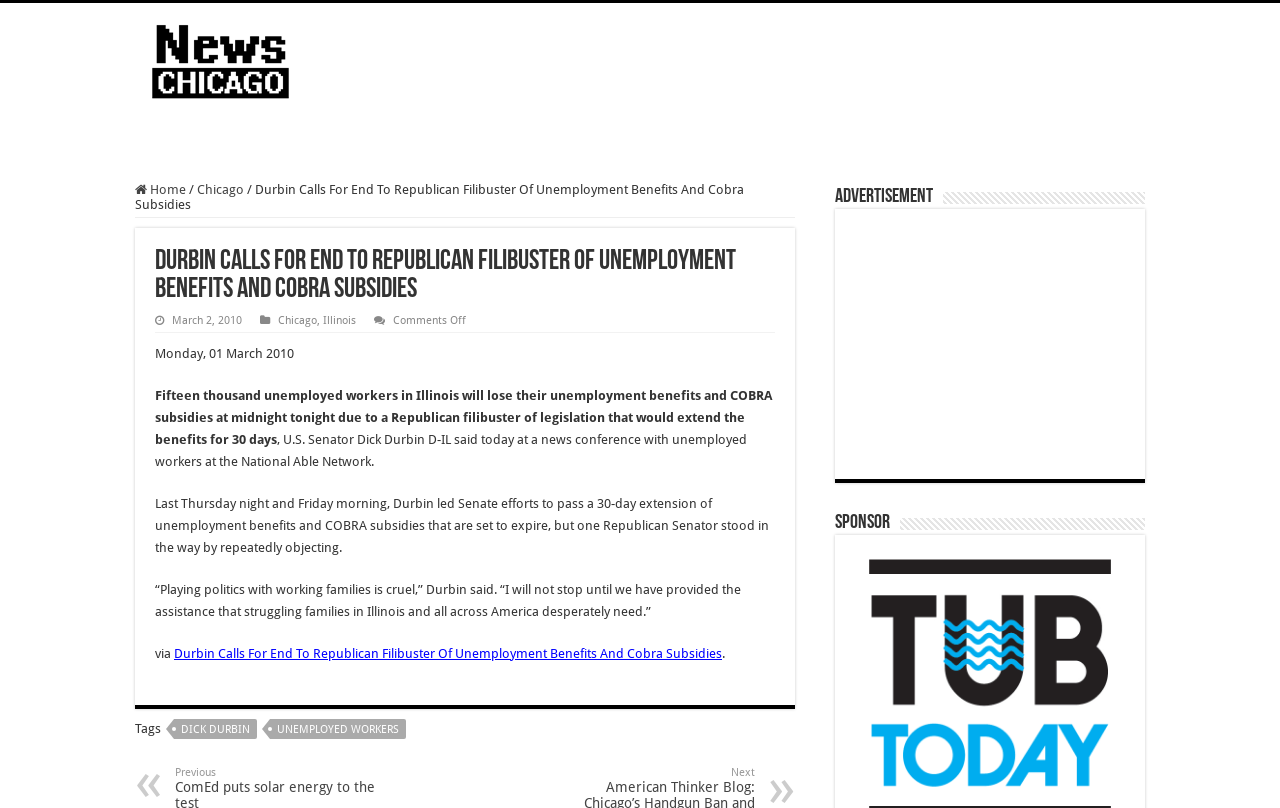Pinpoint the bounding box coordinates of the area that should be clicked to complete the following instruction: "Read the article about Durbin's call to end the Republican filibuster". The coordinates must be given as four float numbers between 0 and 1, i.e., [left, top, right, bottom].

[0.105, 0.282, 0.621, 0.877]